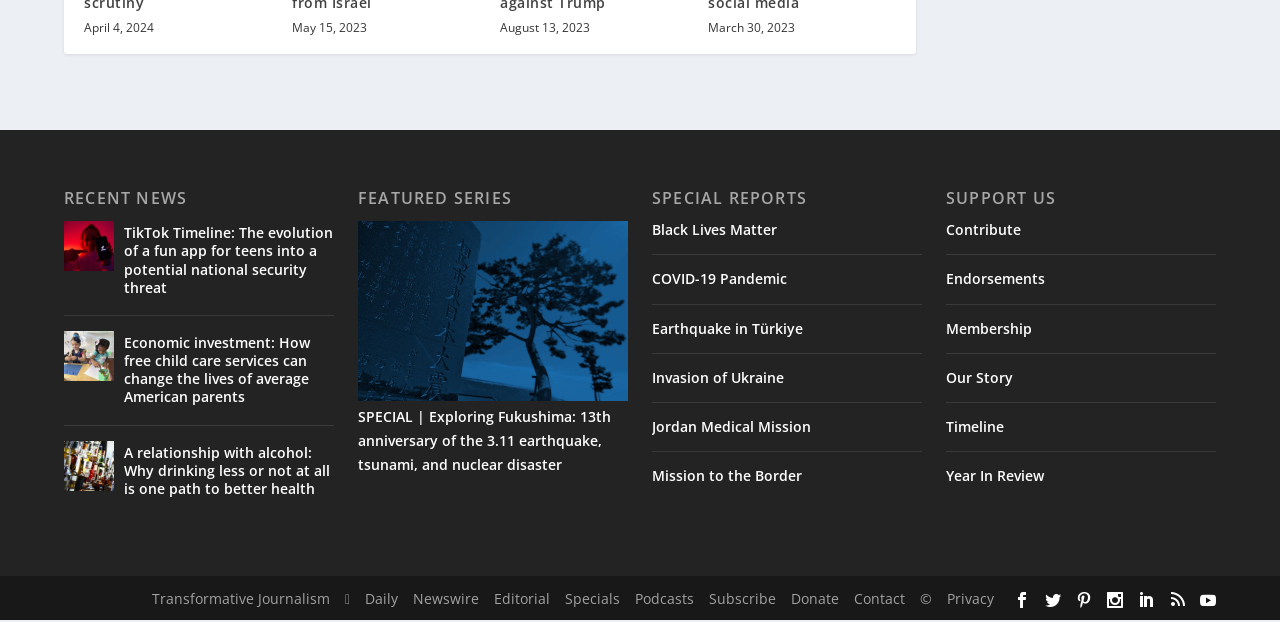Give the bounding box coordinates for the element described by: "Transformative Journalism".

[0.119, 0.951, 0.258, 0.982]